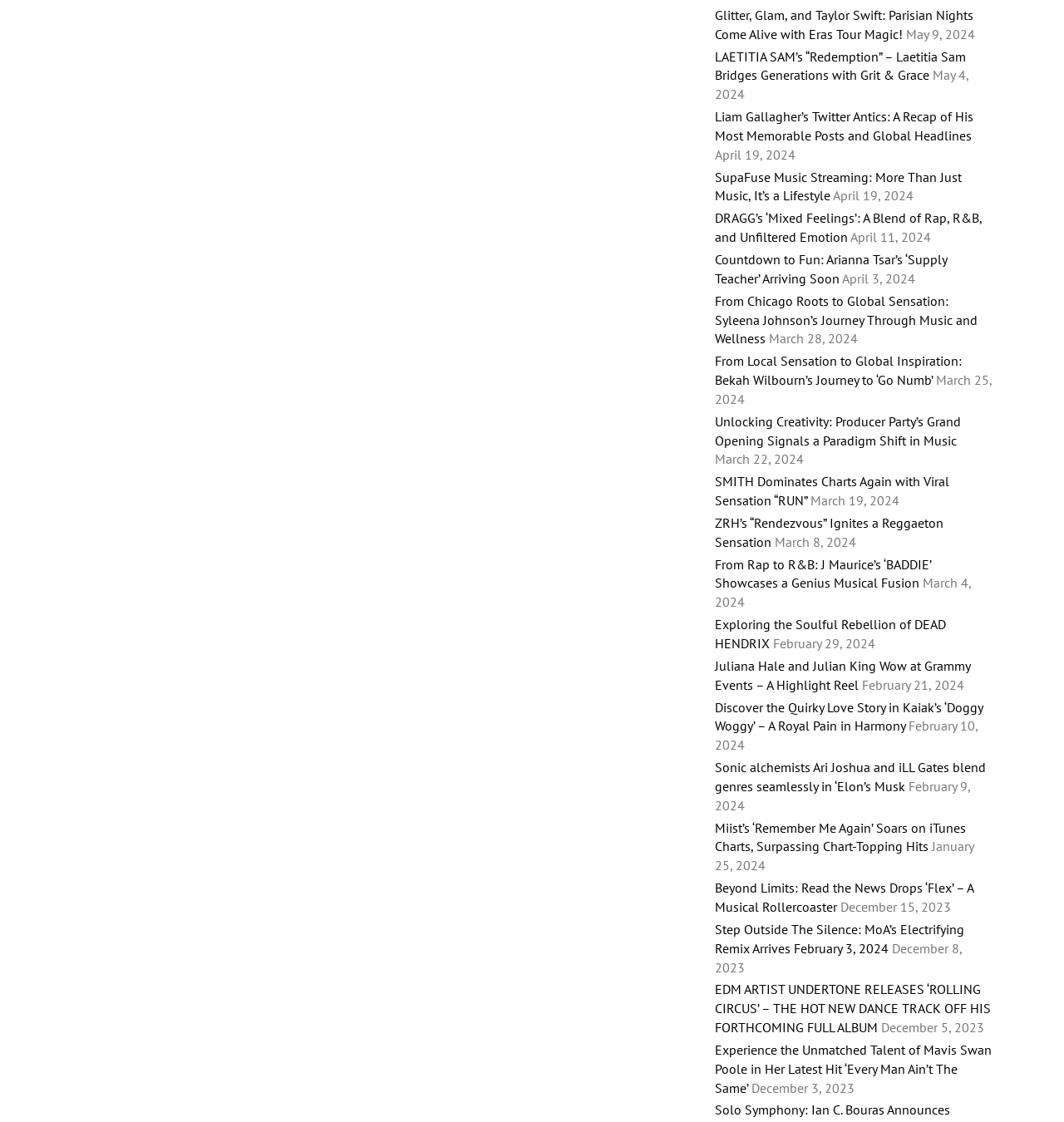Find the bounding box coordinates of the clickable area required to complete the following action: "Learn about LAETITIA SAM’s “Redemption”".

[0.672, 0.043, 0.908, 0.074]